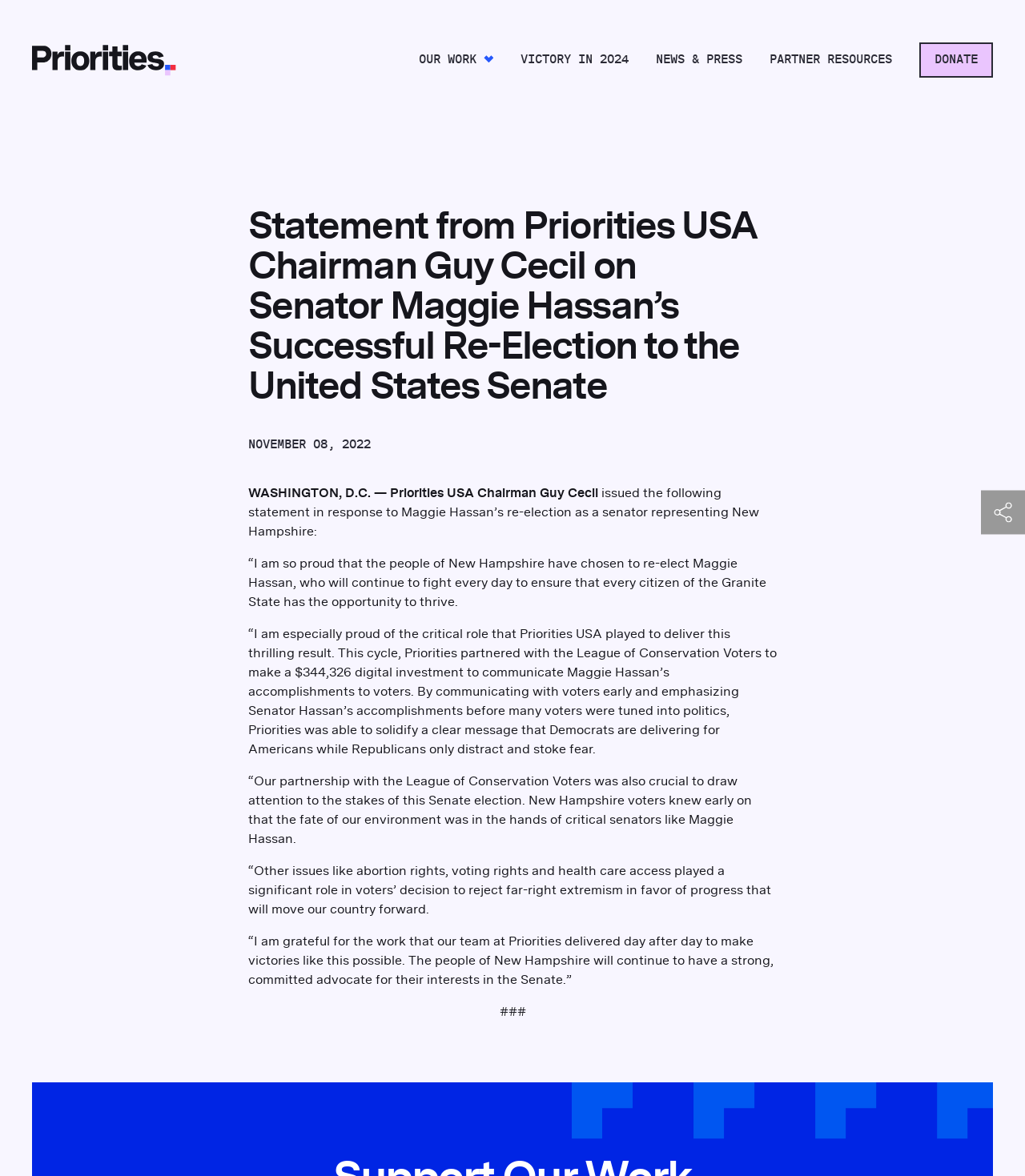What is the text of the webpage's headline?

Statement from Priorities USA Chairman Guy Cecil on Senator Maggie Hassan’s Successful Re-Election to the United States Senate